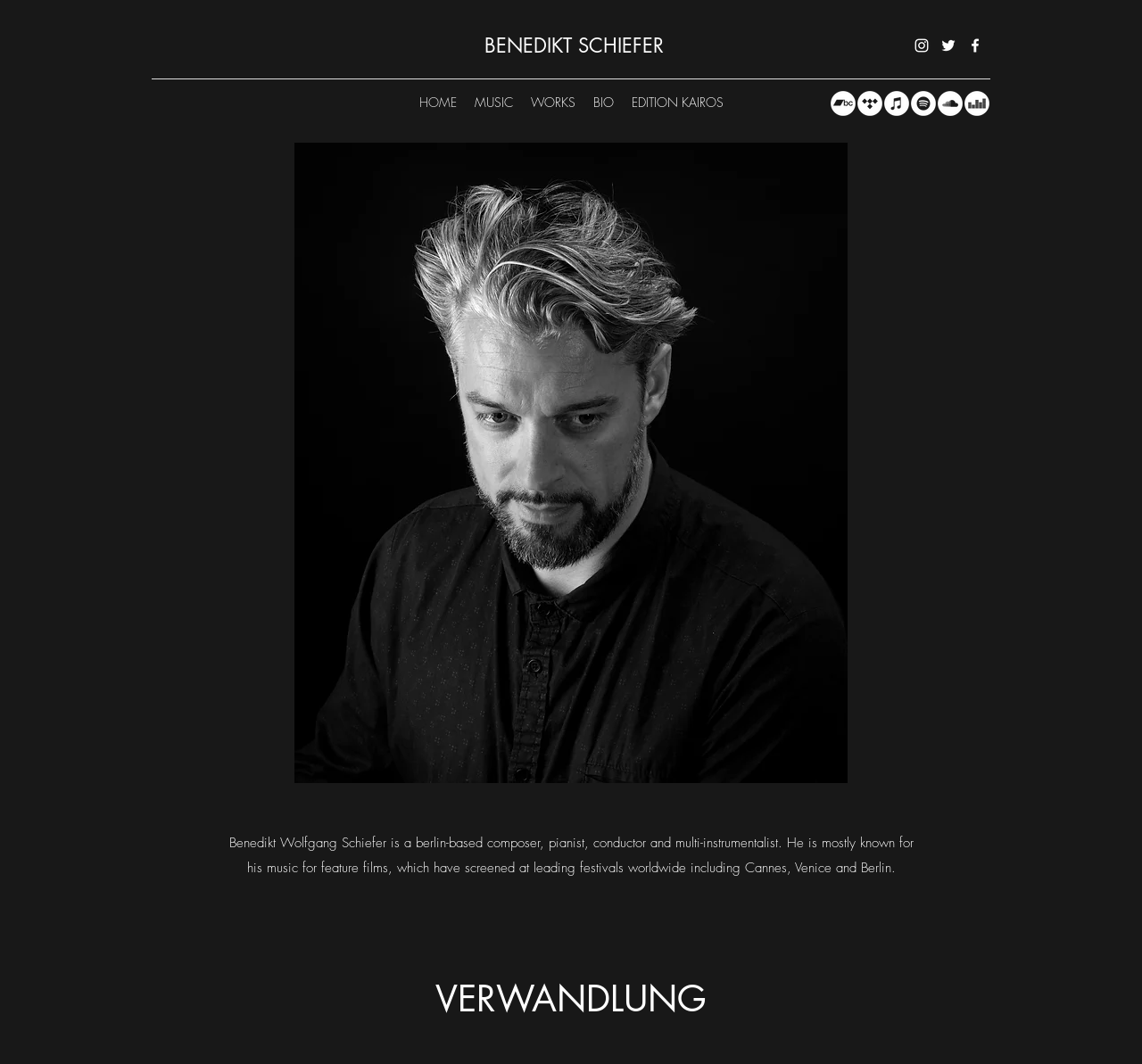Articulate a complete and detailed caption of the webpage elements.

The webpage is about Benedikt Wolfgang Schiefer, a Berlin-based composer, pianist, conductor, and multi-instrumentalist. At the top of the page, there is a large heading with his name, "BENEDIKT SCHIEFER", taking up about a quarter of the page's width. 

To the top right, there is a social bar with links to his Instagram, Twitter, and Facebook profiles, each accompanied by their respective icons. Below this social bar, there is a navigation menu with links to different sections of the website, including "HOME", "MUSIC", "WORKS", "BIO", and "EDITION KAIROS". 

On the right side of the page, there is another social bar with links to various music streaming platforms, including Bandcamp, Tidal, iTunes, Spotify, SoundCloud, and Deezer, each accompanied by their respective icons. 

In the center of the page, there is a large portrait image of Benedikt Wolfgang Schiefer, taking up about half of the page's width and height. Below the portrait, there is a brief description of Benedikt's work, mentioning his music for feature films that have screened at leading festivals worldwide. 

At the bottom of the page, there is a heading "VERWANDLUNG", which seems to be the title of a specific work or project. The webpage has a clean and organized layout, making it easy to navigate and find information about Benedikt Wolfgang Schiefer's work.